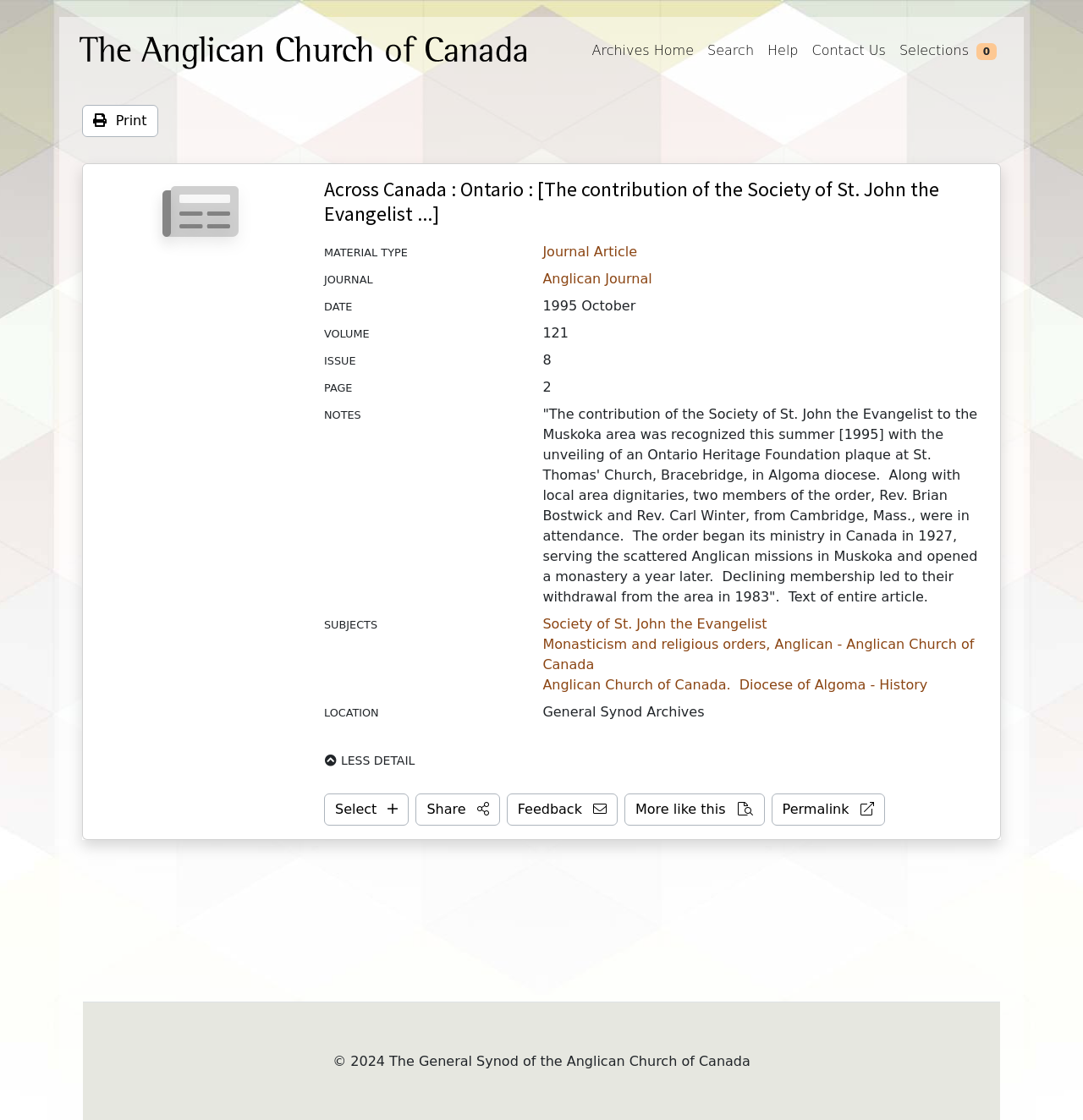Identify the bounding box coordinates for the UI element described by the following text: "Anglican Journal". Provide the coordinates as four float numbers between 0 and 1, in the format [left, top, right, bottom].

[0.501, 0.241, 0.602, 0.256]